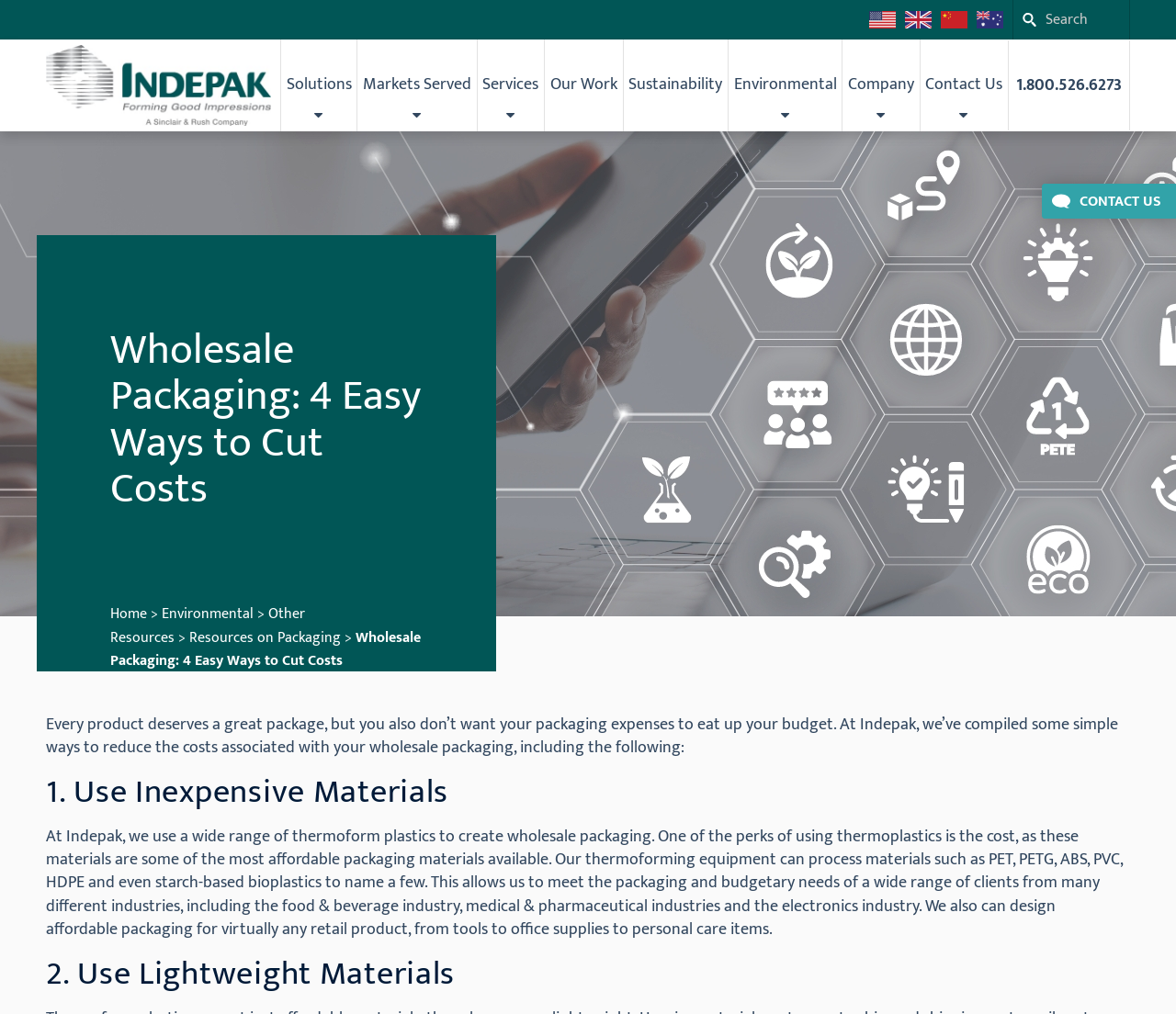Pinpoint the bounding box coordinates for the area that should be clicked to perform the following instruction: "Visit the IndePak homepage".

[0.039, 0.044, 0.23, 0.124]